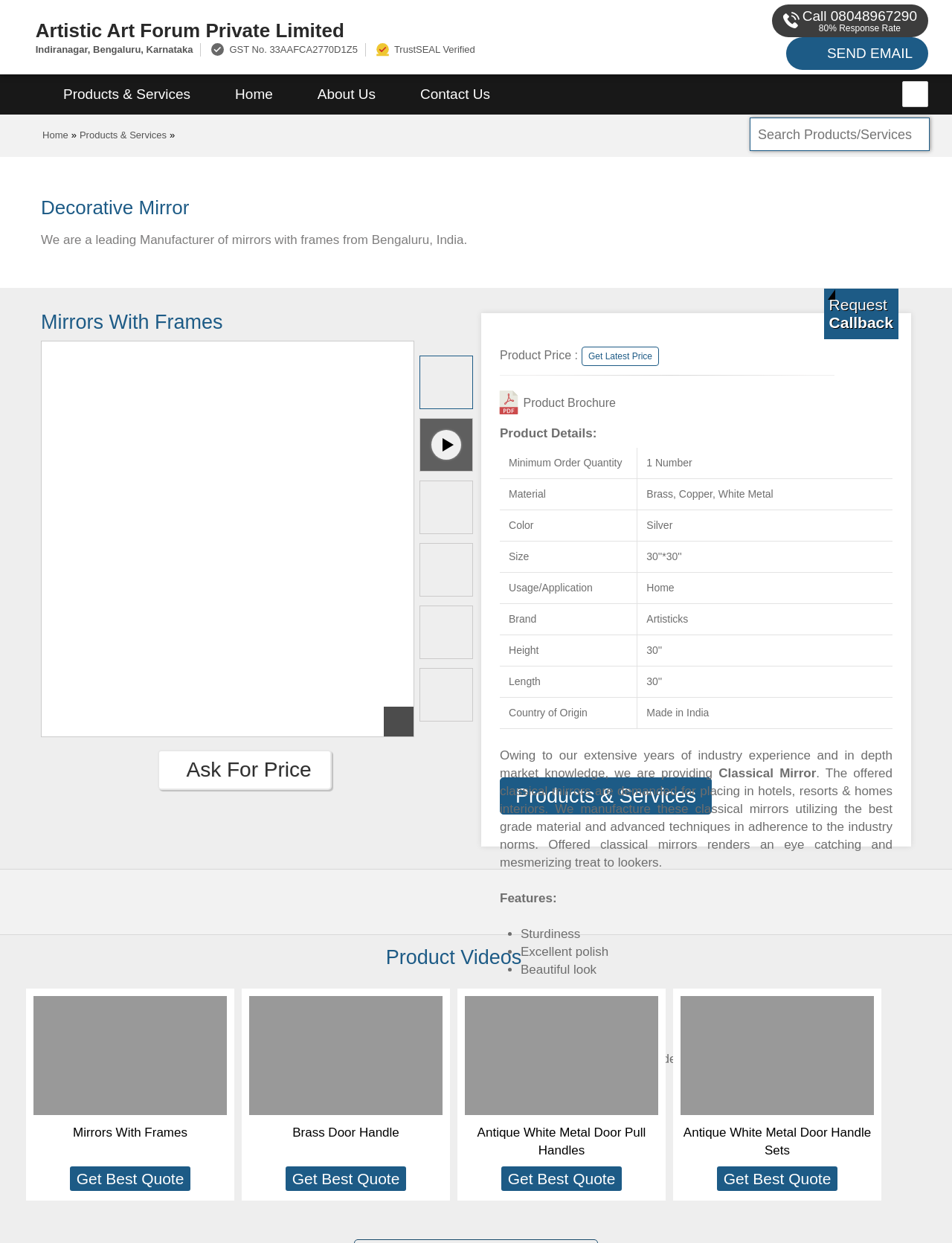Bounding box coordinates are specified in the format (top-left x, top-left y, bottom-right x, bottom-right y). All values are floating point numbers bounded between 0 and 1. Please provide the bounding box coordinate of the region this sentence describes: Menu Premium

None